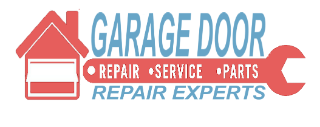Give a one-word or short-phrase answer to the following question: 
What is the font style of 'GARAGE DOOR'?

bold